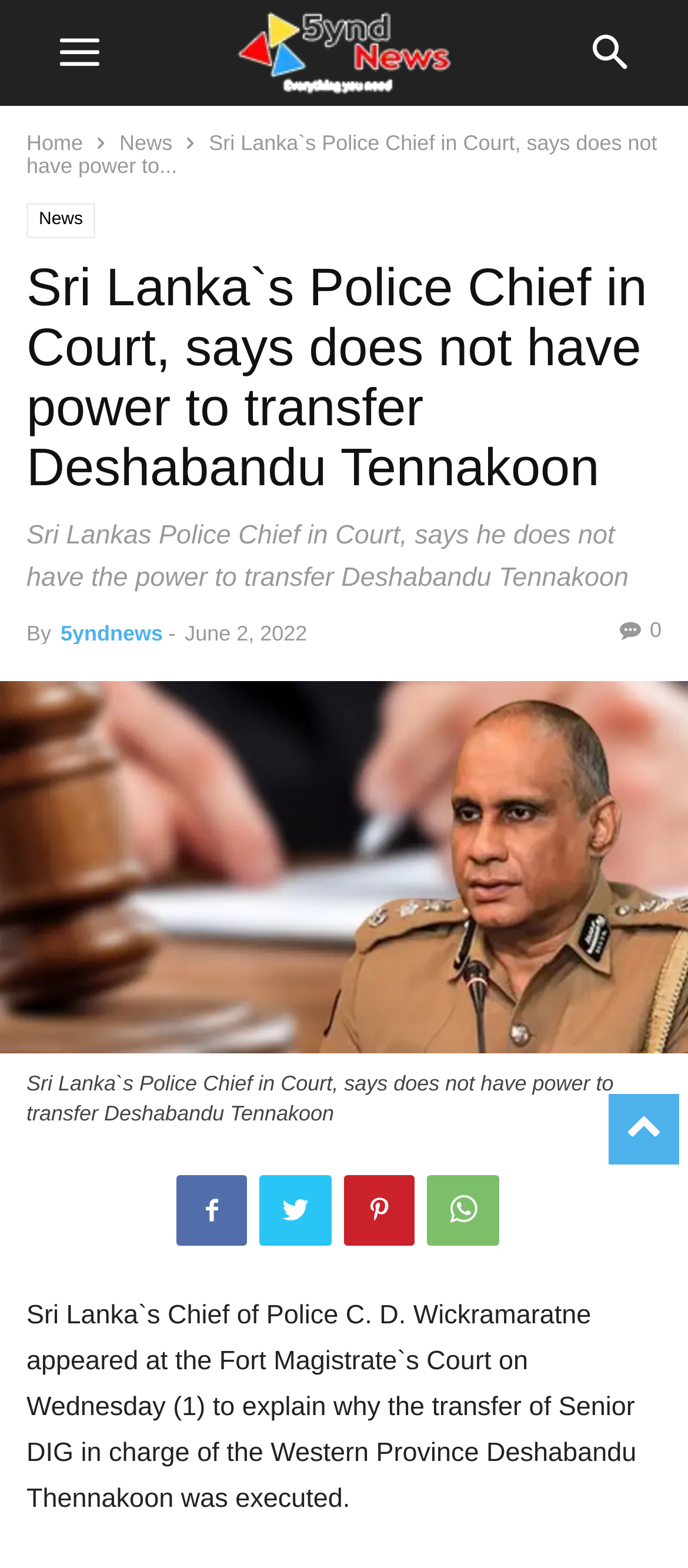Please find the bounding box coordinates of the element that you should click to achieve the following instruction: "Click the 'Home' link". The coordinates should be presented as four float numbers between 0 and 1: [left, top, right, bottom].

[0.038, 0.083, 0.121, 0.099]